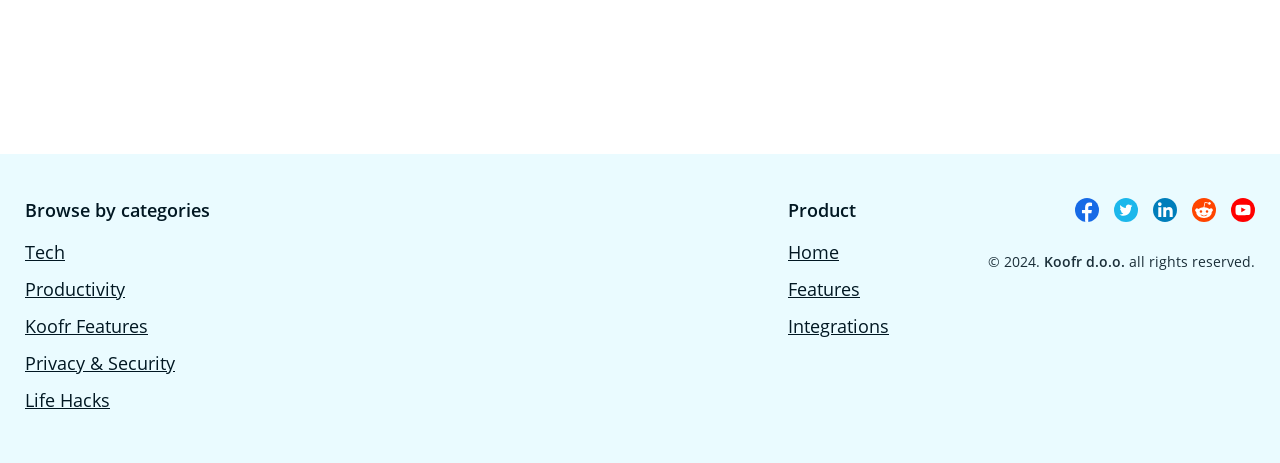Find the bounding box coordinates of the element to click in order to complete this instruction: "Follow Koofr on Twitter". The bounding box coordinates must be four float numbers between 0 and 1, denoted as [left, top, right, bottom].

[0.87, 0.428, 0.889, 0.479]